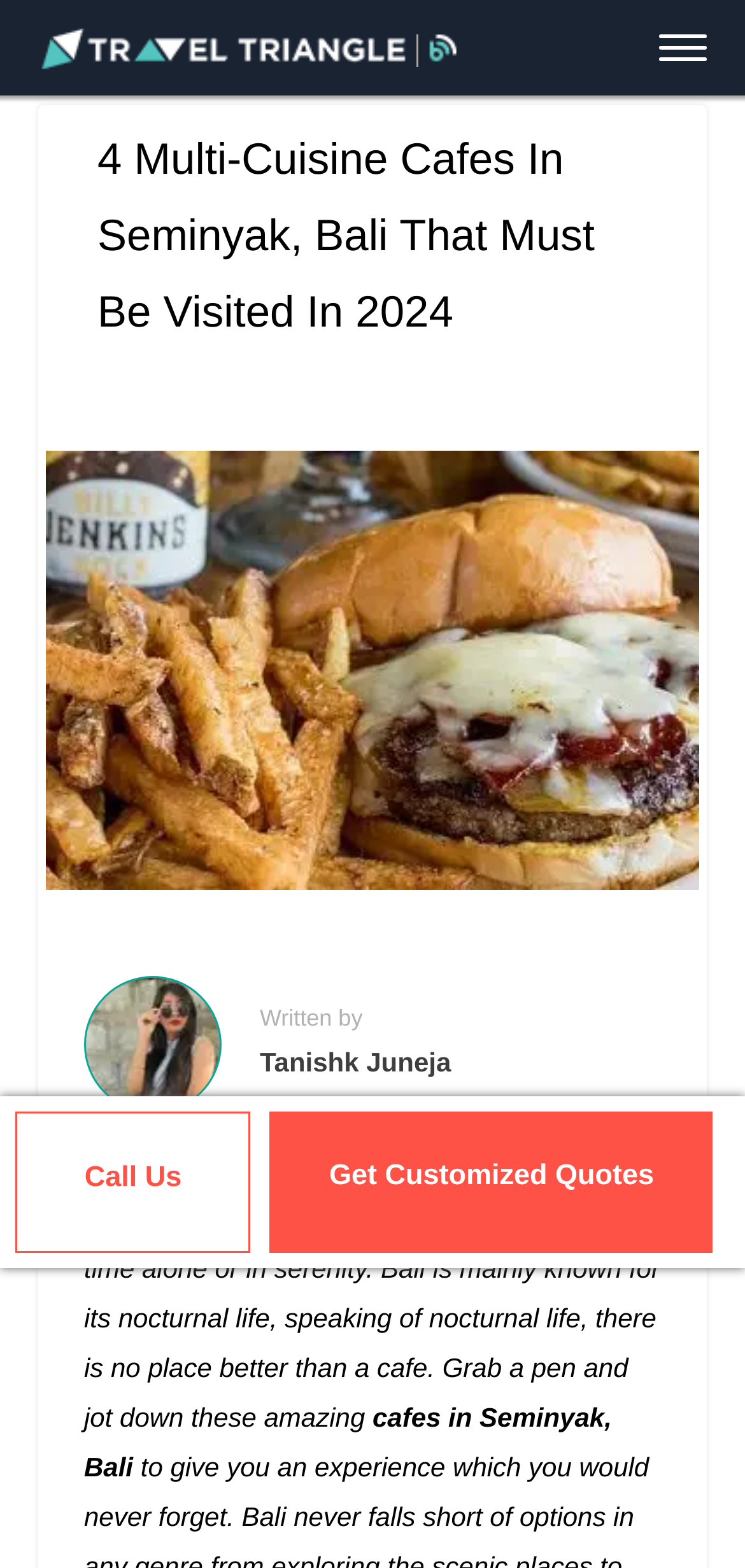How many cafes are mentioned in the article?
Can you provide an in-depth and detailed response to the question?

The main heading of the article mentions '4 Multi-Cuisine Cafes In Seminyak, Bali That Must Be Visited In 2024', which suggests that the article is about 4 cafes.